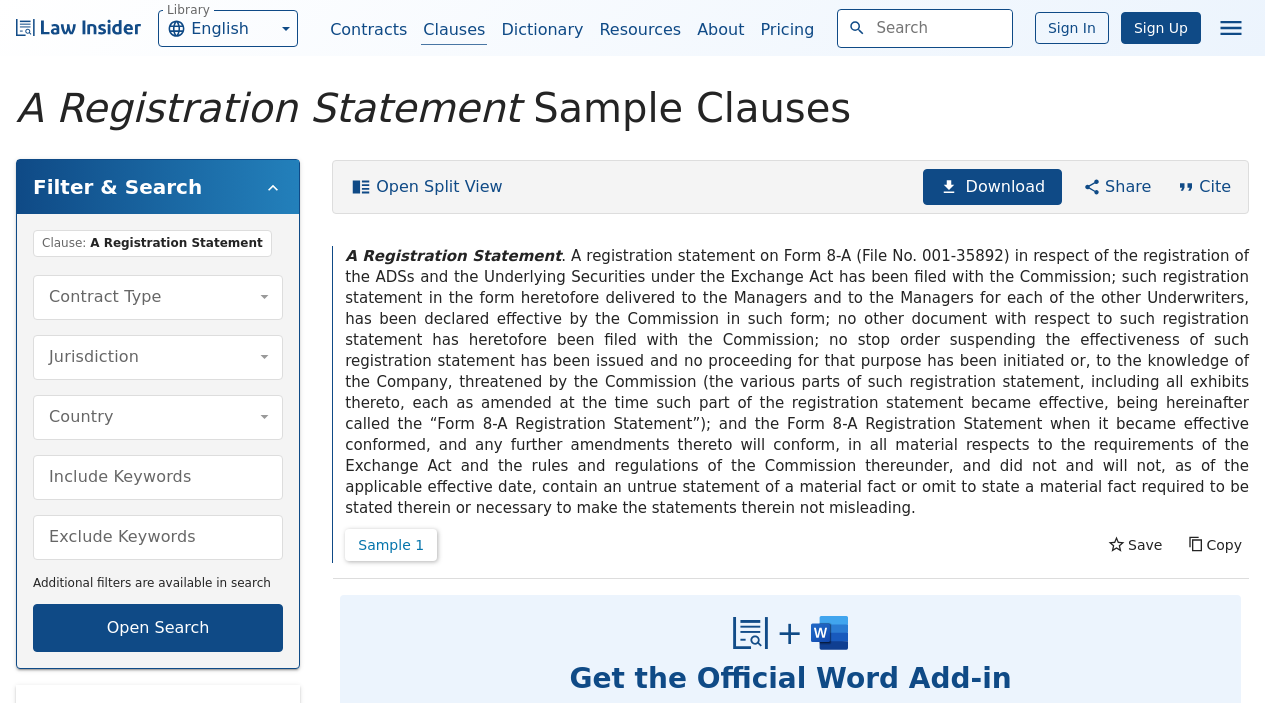How many buttons are there in the navigation bar?
Use the image to answer the question with a single word or phrase.

5